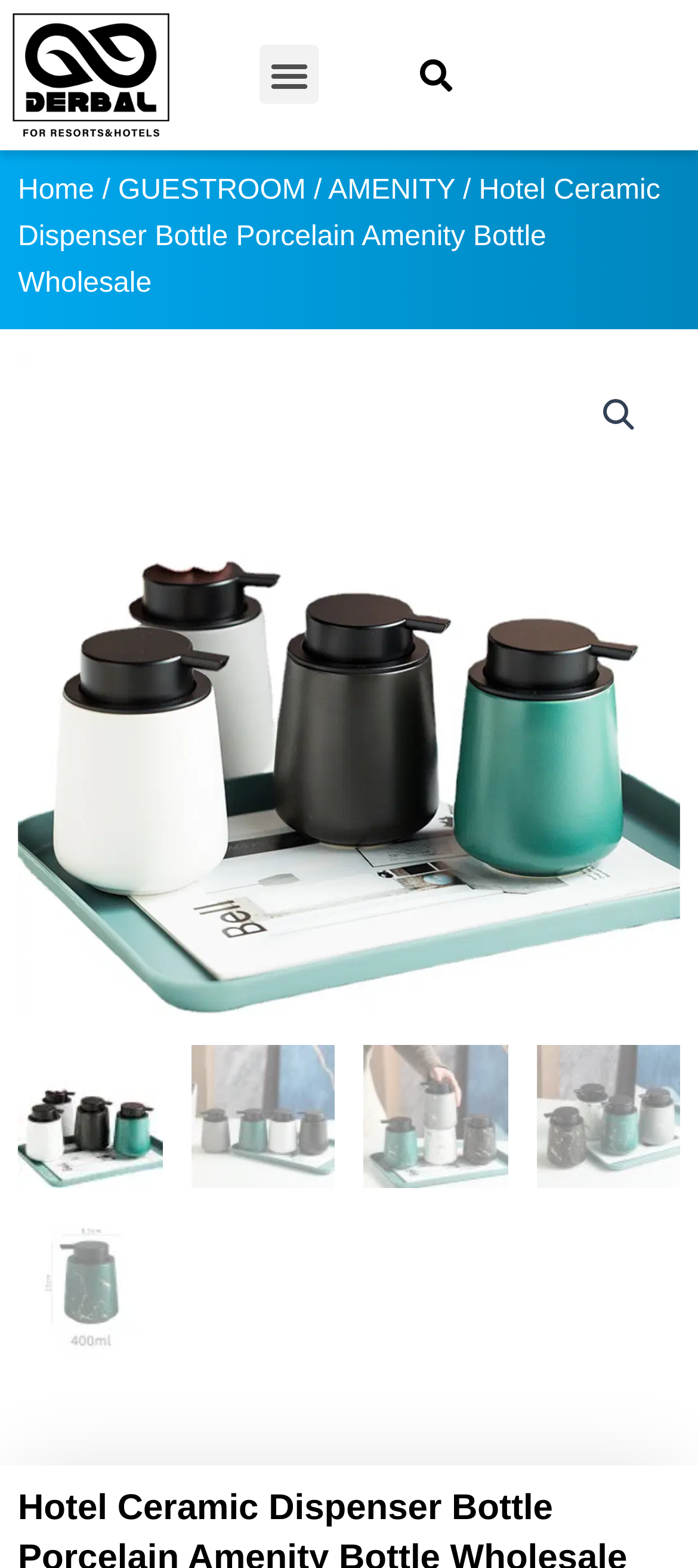Determine the bounding box coordinates of the element that should be clicked to execute the following command: "Click the DERBAL logo".

[0.015, 0.007, 0.246, 0.088]